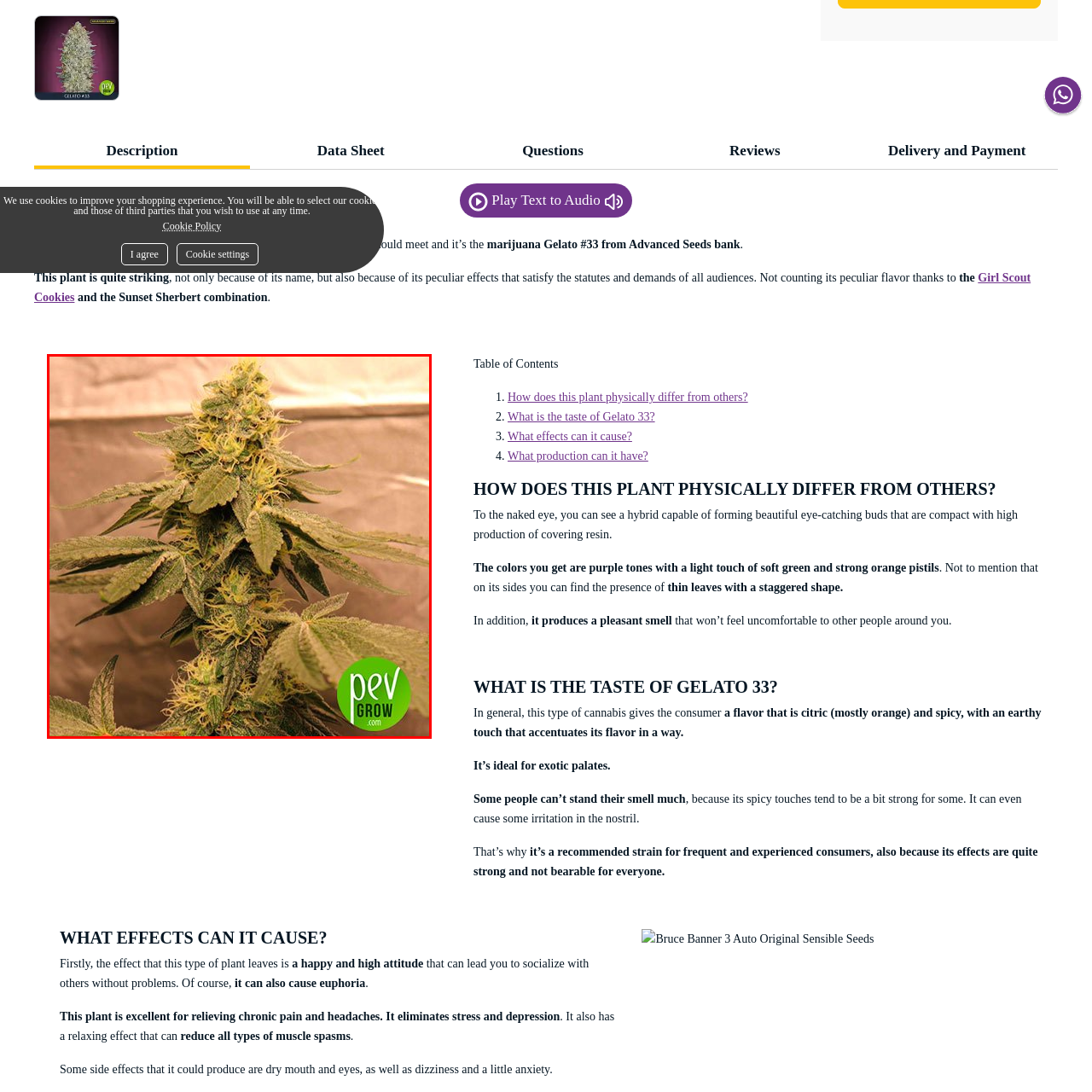Give a detailed caption for the image that is encased within the red bounding box.

The image showcases a lush cannabis plant, specifically the "Bruce Banner 3 Auto," known for its impressive structure and abundant foliage. This particular strain features a dense, towering bud surrounded by rich green leaves, all adorned with fine trichomes, which are indicative of its high resin production. The plant exhibits a vibrant healthiness, characterized by its thick stem and splayed leaves that suggest optimal growth conditions. The background is softly blurred, highlighting the plant's details, while the lower portion of the image prominently displays the "pev grow" logo, representing a brand focused on cannabis cultivation. This visual captures not just the beauty of the plant but also signals its potential, appealing to both growers and enthusiasts interested in premium cannabis genetics.